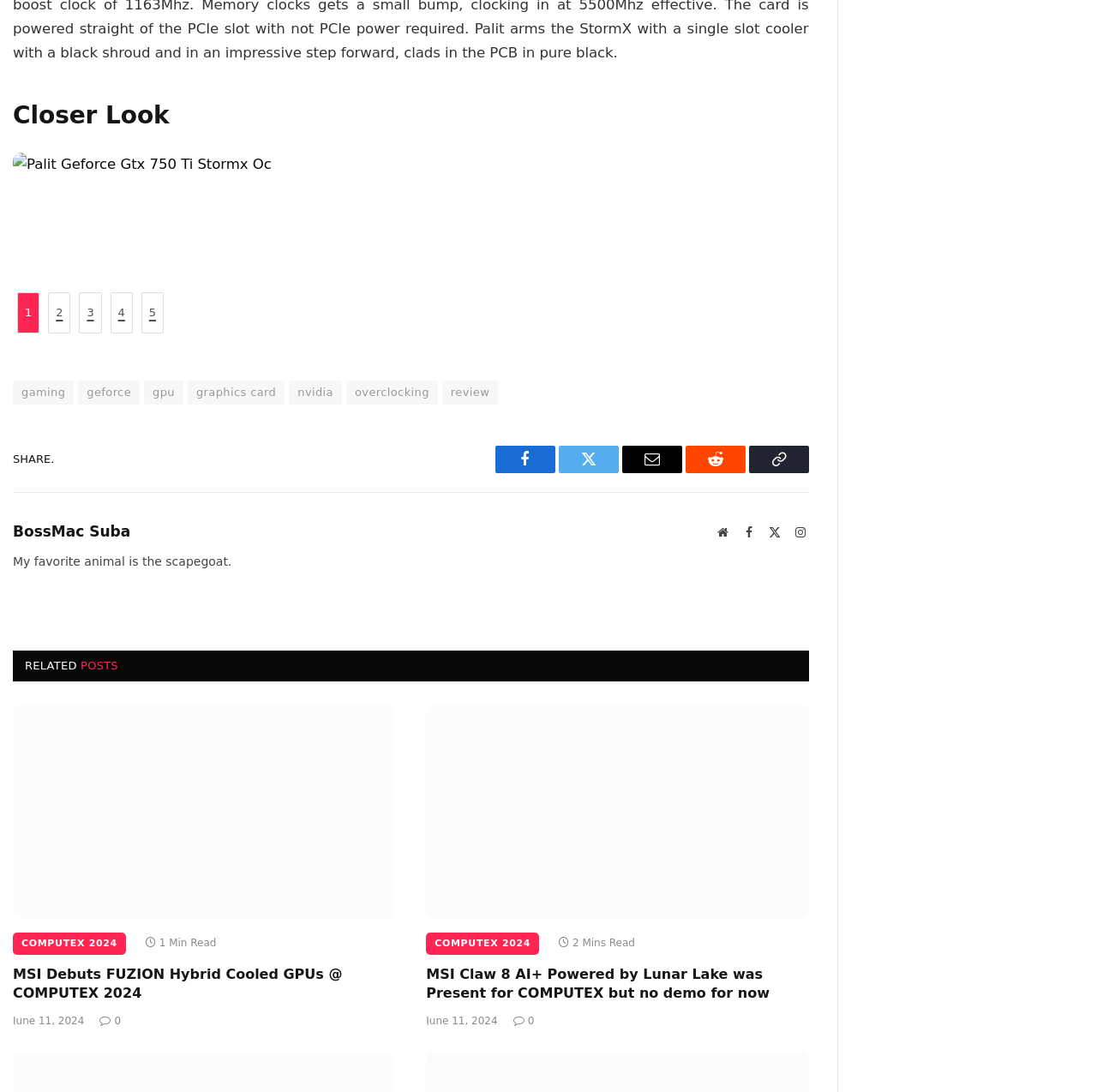Please specify the coordinates of the bounding box for the element that should be clicked to carry out this instruction: "Click the link to view protomaps". The coordinates must be four float numbers between 0 and 1, formatted as [left, top, right, bottom].

None